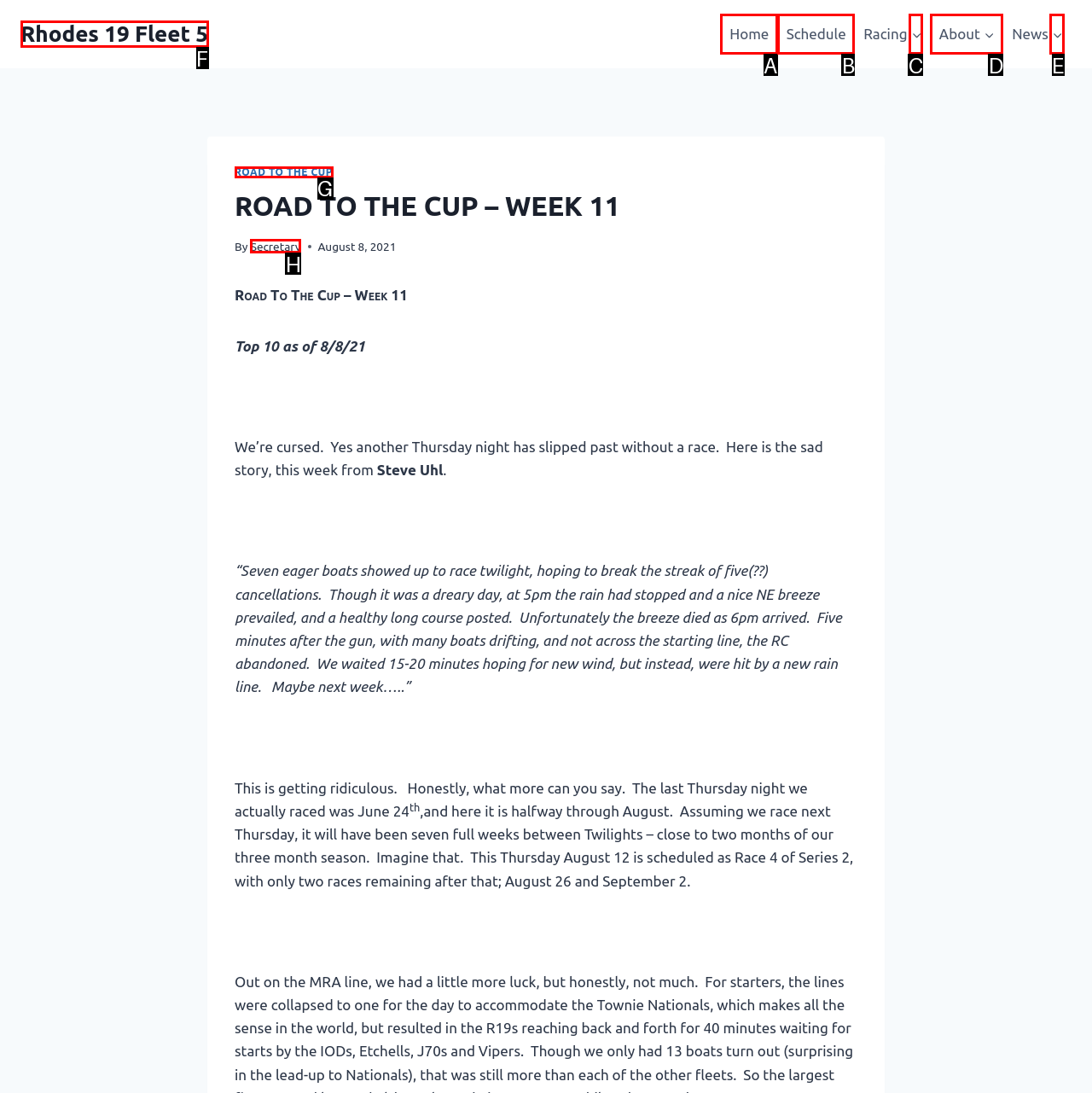Which option corresponds to the following element description: Schedule?
Please provide the letter of the correct choice.

B